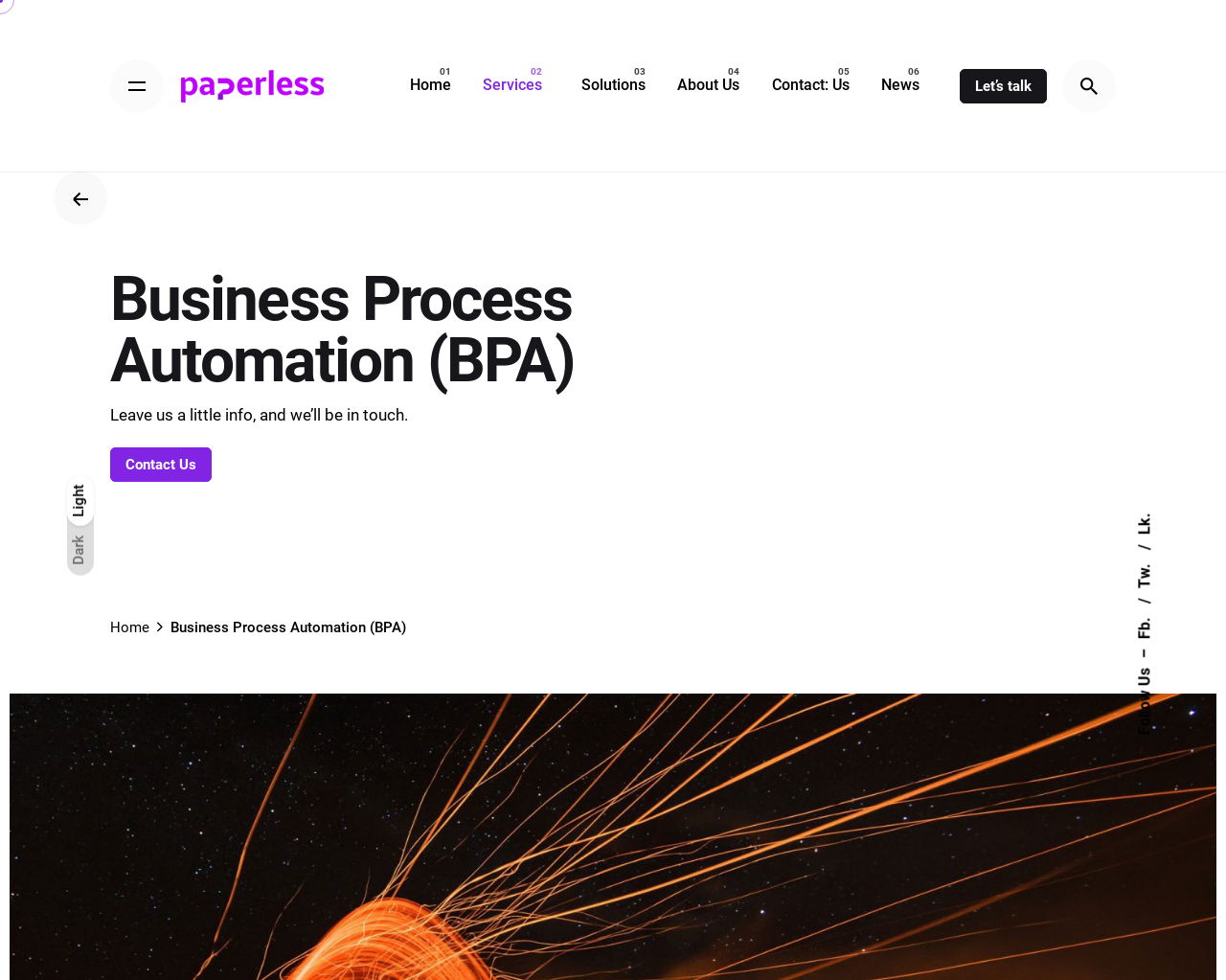Please specify the bounding box coordinates in the format (top-left x, top-left y, bottom-right x, bottom-right y), with all values as floating point numbers between 0 and 1. Identify the bounding box of the UI element described by: alt="Paperless Technology Solutions"

[0.09, 0.733, 0.211, 0.774]